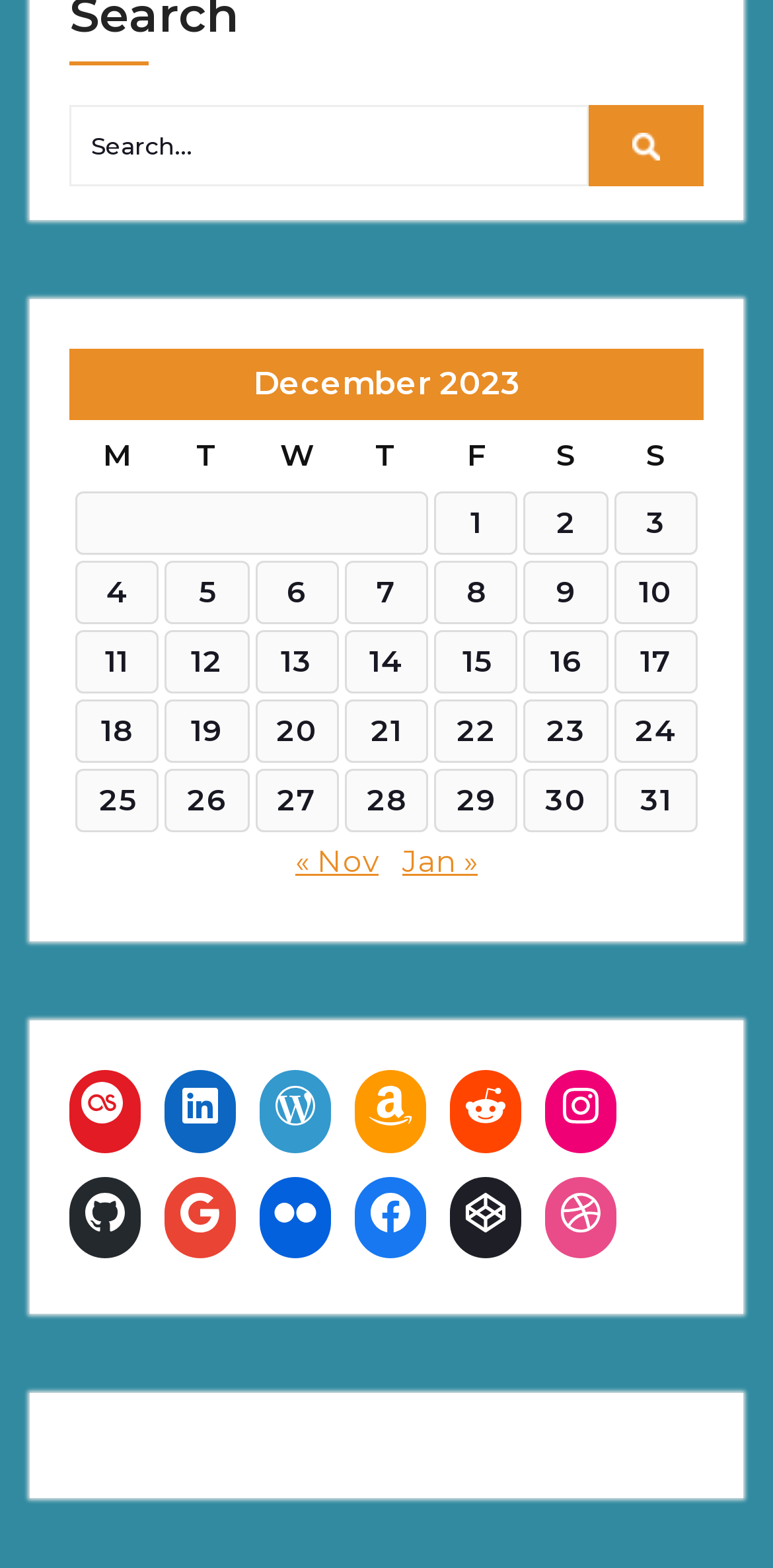Please identify the bounding box coordinates of the element's region that needs to be clicked to fulfill the following instruction: "View posts published on December 1, 2023". The bounding box coordinates should consist of four float numbers between 0 and 1, i.e., [left, top, right, bottom].

[0.562, 0.314, 0.67, 0.354]